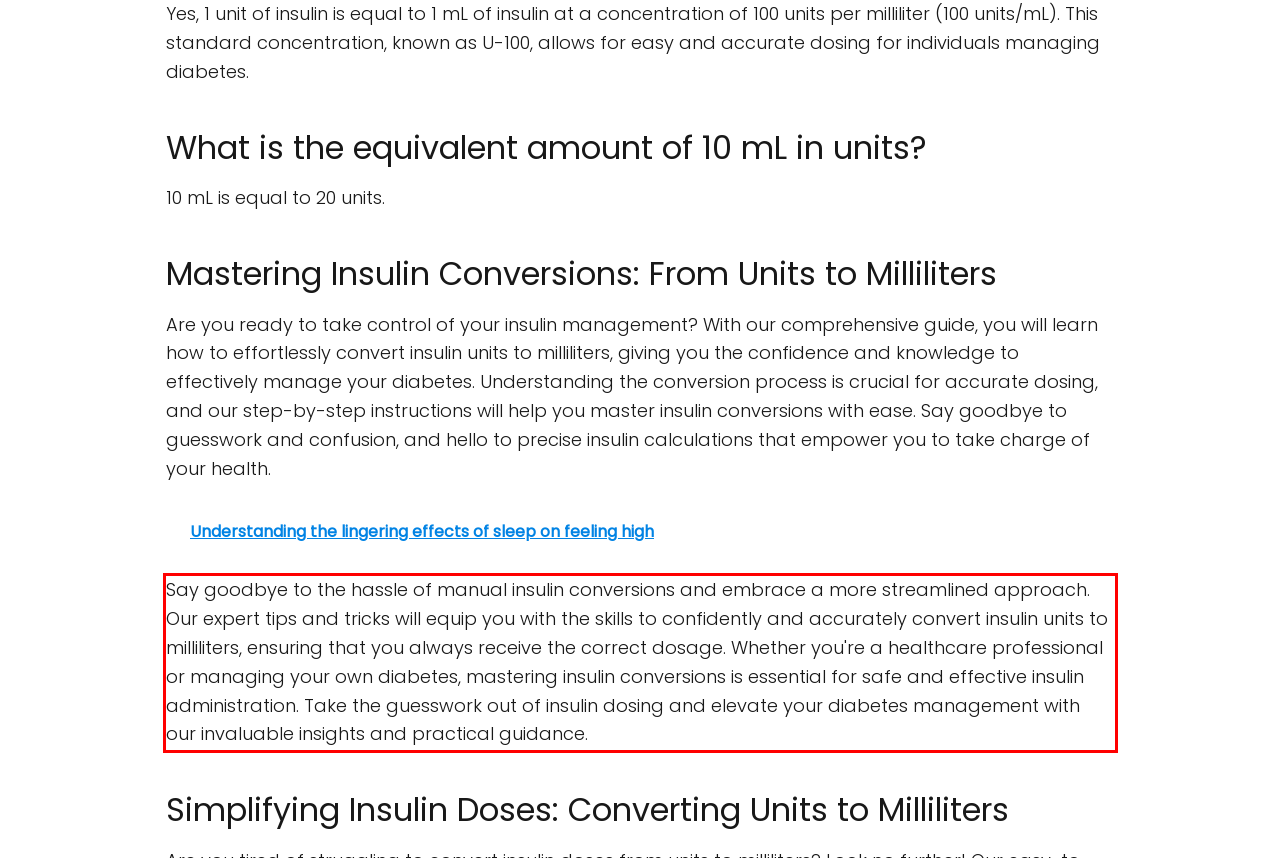Analyze the screenshot of a webpage where a red rectangle is bounding a UI element. Extract and generate the text content within this red bounding box.

Say goodbye to the hassle of manual insulin conversions and embrace a more streamlined approach. Our expert tips and tricks will equip you with the skills to confidently and accurately convert insulin units to milliliters, ensuring that you always receive the correct dosage. Whether you're a healthcare professional or managing your own diabetes, mastering insulin conversions is essential for safe and effective insulin administration. Take the guesswork out of insulin dosing and elevate your diabetes management with our invaluable insights and practical guidance.